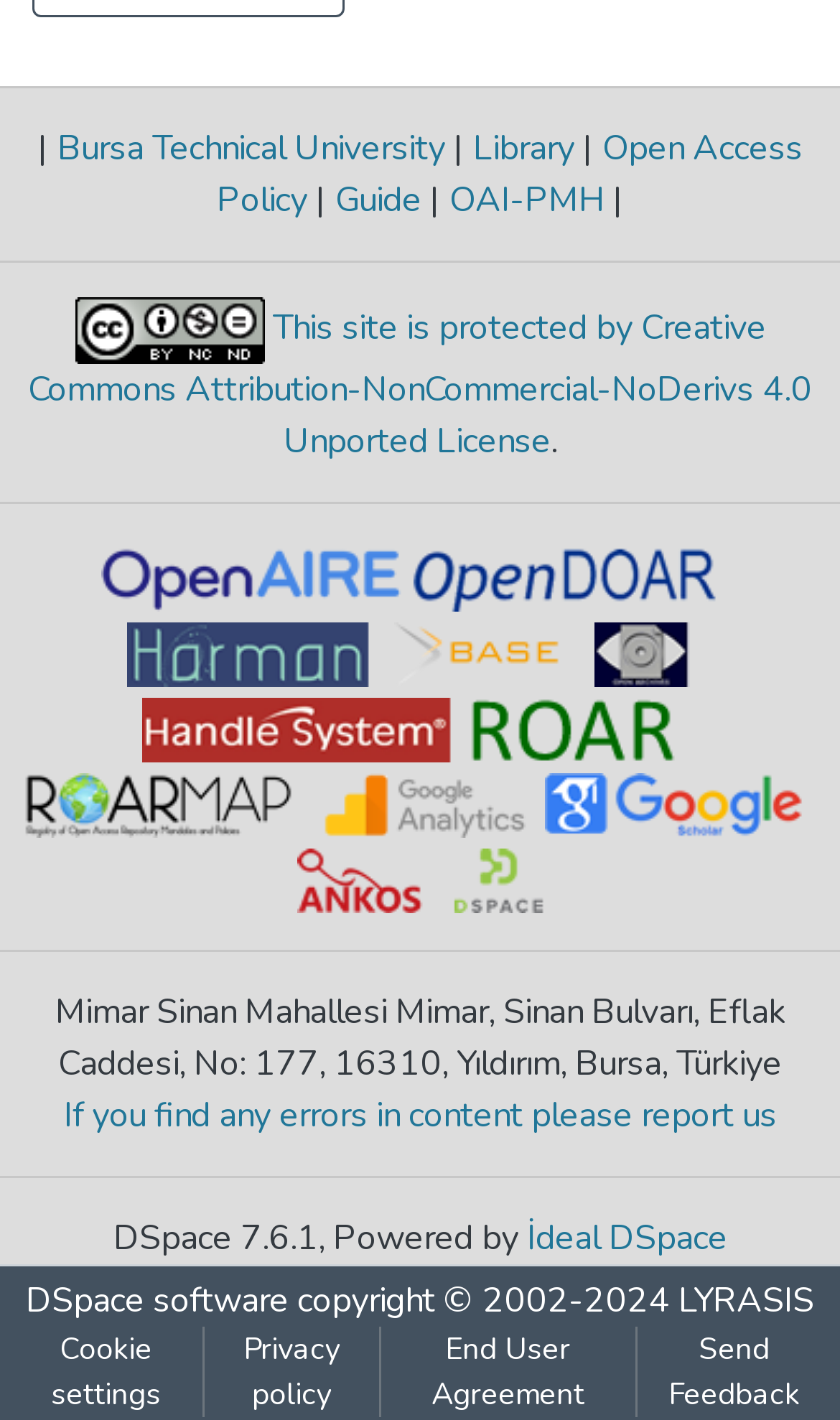Identify the bounding box for the UI element described as: "Library". The coordinates should be four float numbers between 0 and 1, i.e., [left, top, right, bottom].

[0.553, 0.089, 0.694, 0.122]